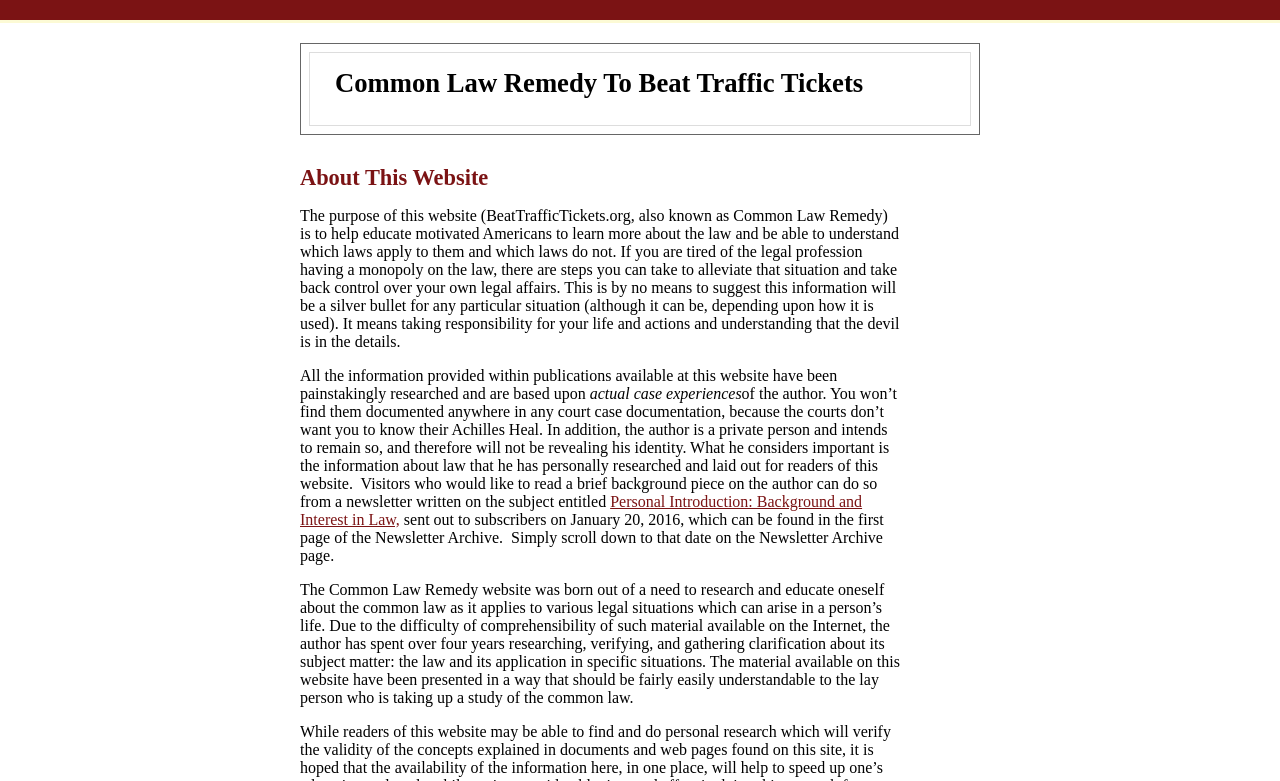What is the principal heading displayed on the webpage?

About This Website